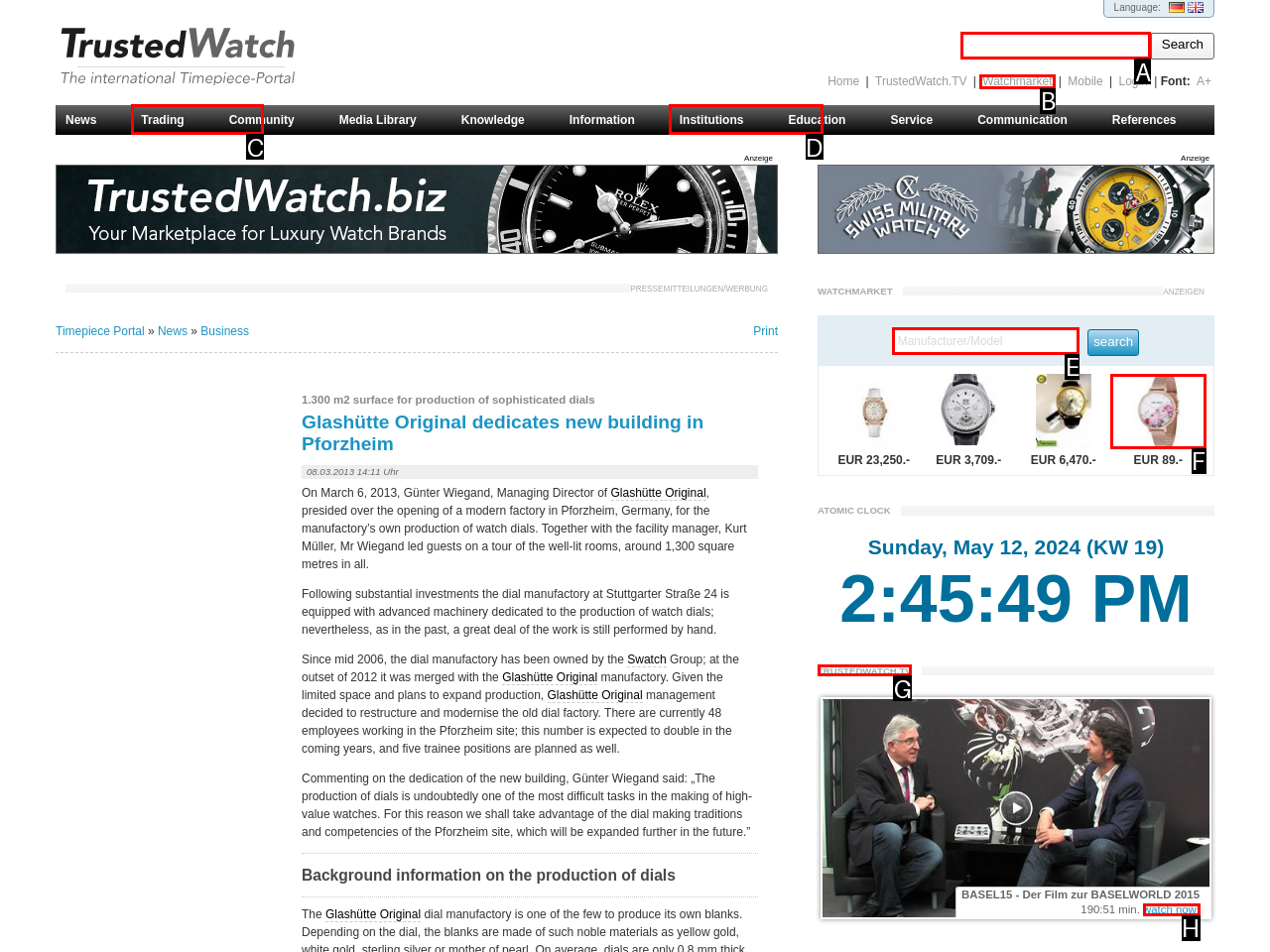Tell me the correct option to click for this task: Search for watches
Write down the option's letter from the given choices.

A